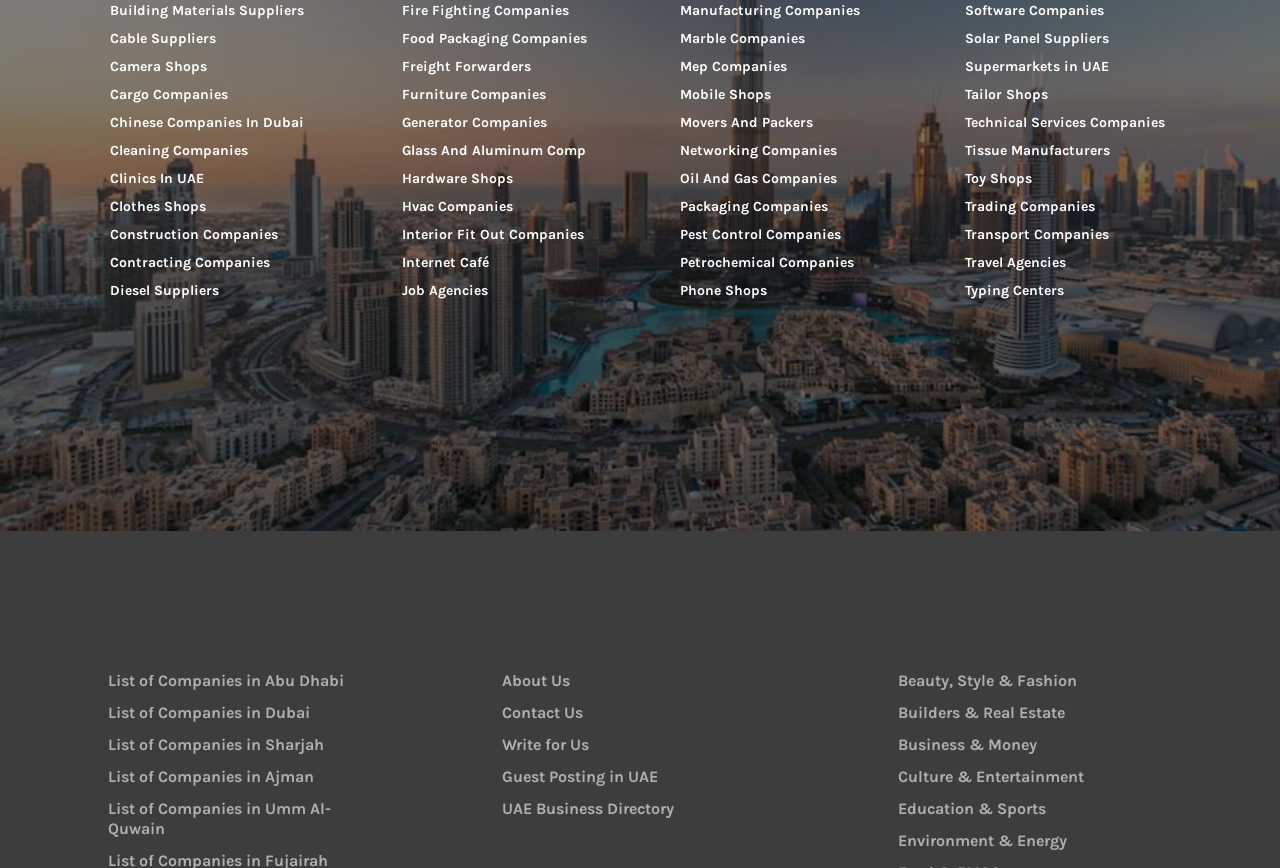Using the description "Transport Companies", locate and provide the bounding box of the UI element.

[0.738, 0.255, 0.93, 0.287]